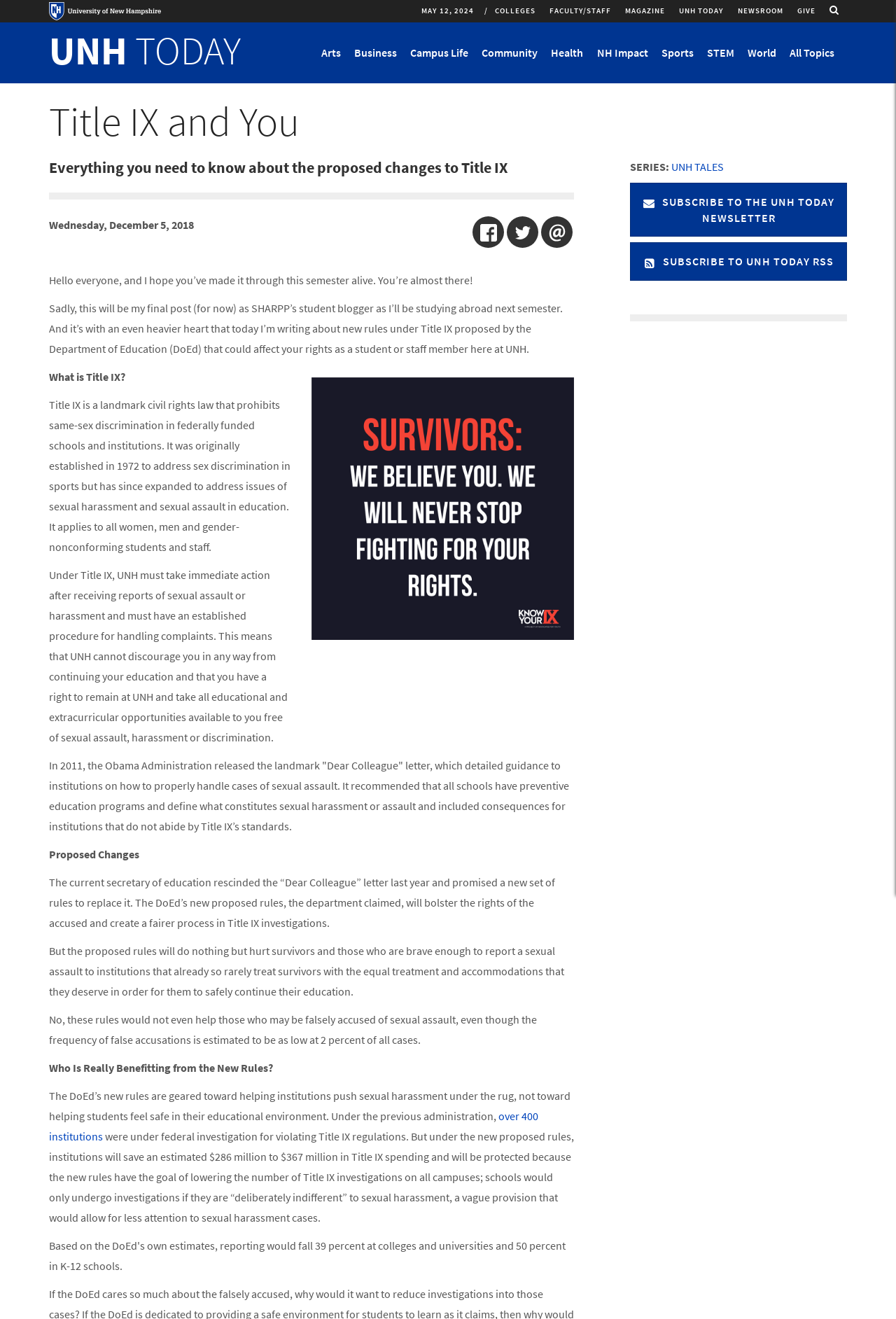Please find the bounding box coordinates for the clickable element needed to perform this instruction: "Click the 'SUBSCRIBE TO THE UNH TODAY NEWSLETTER' link".

[0.703, 0.138, 0.945, 0.18]